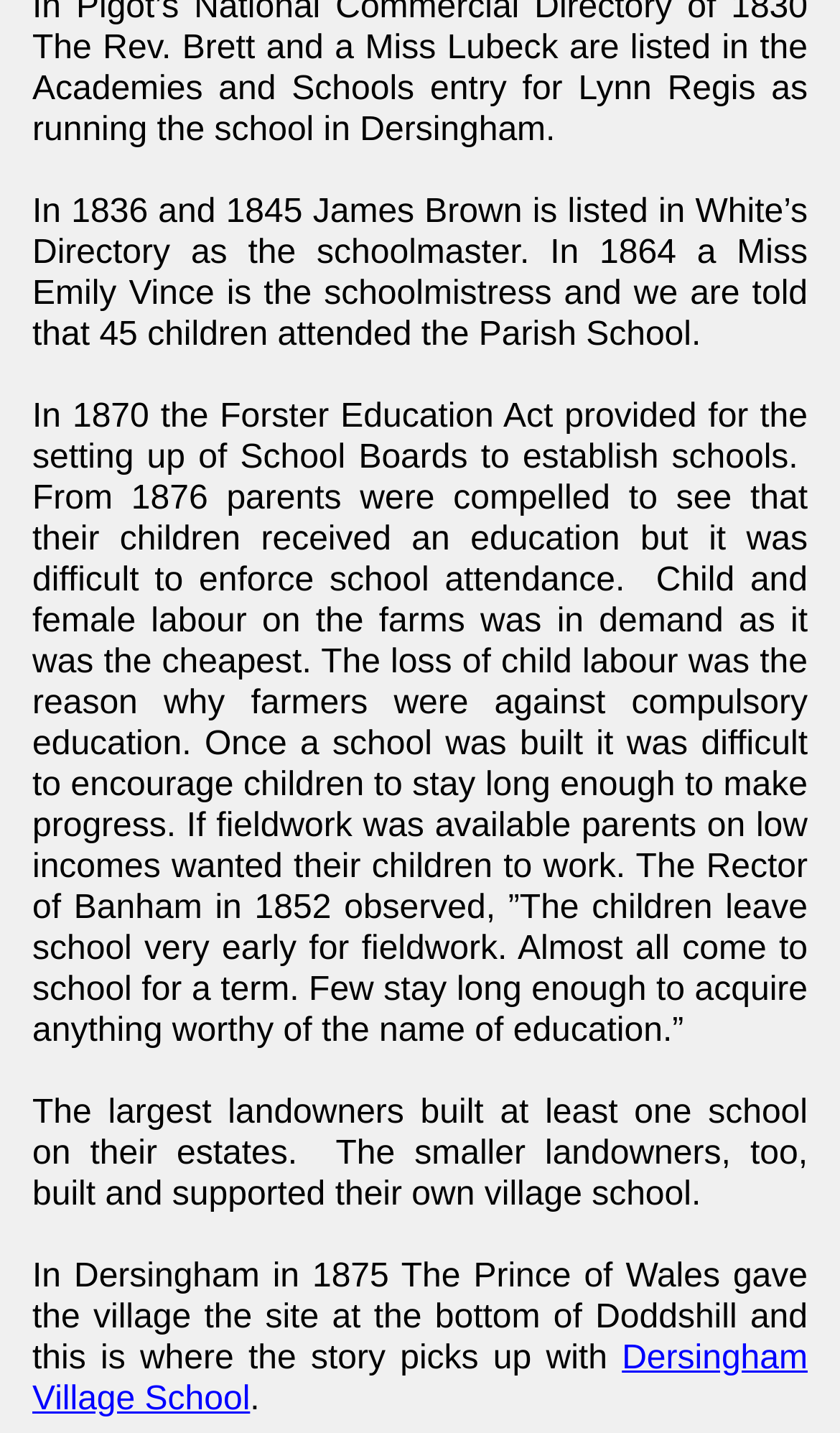For the element described, predict the bounding box coordinates as (top-left x, top-left y, bottom-right x, bottom-right y). All values should be between 0 and 1. Element description: Dersingham Village School

[0.038, 0.935, 0.962, 0.989]